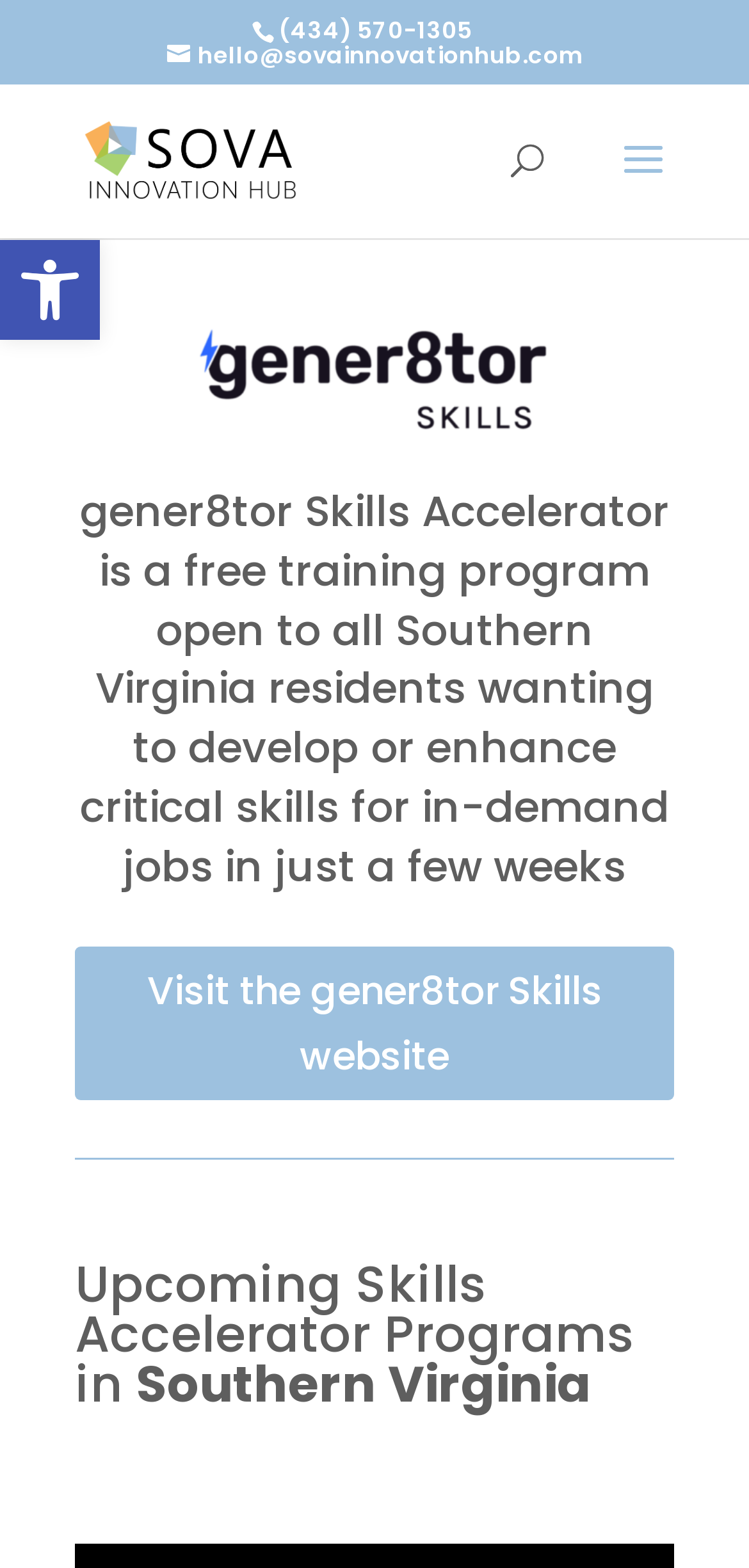Identify the bounding box for the UI element described as: "hello@sovainnovationhub.com". Ensure the coordinates are four float numbers between 0 and 1, formatted as [left, top, right, bottom].

[0.223, 0.024, 0.777, 0.045]